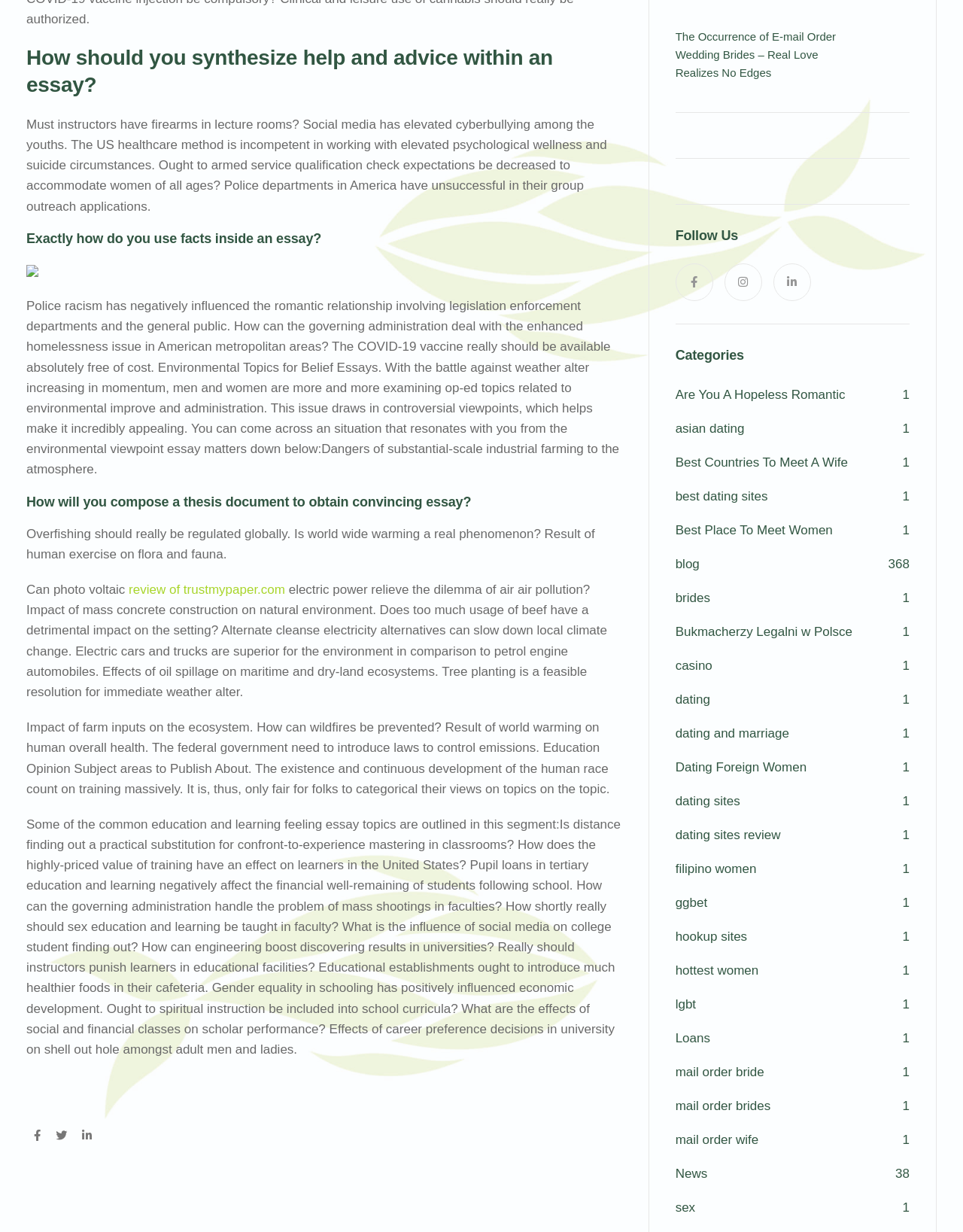Please identify the bounding box coordinates of the clickable element to fulfill the following instruction: "Follow the 'The Occurrence of E-mail Order Wedding Brides – Real Love Realizes No Edges' link". The coordinates should be four float numbers between 0 and 1, i.e., [left, top, right, bottom].

[0.701, 0.022, 0.945, 0.066]